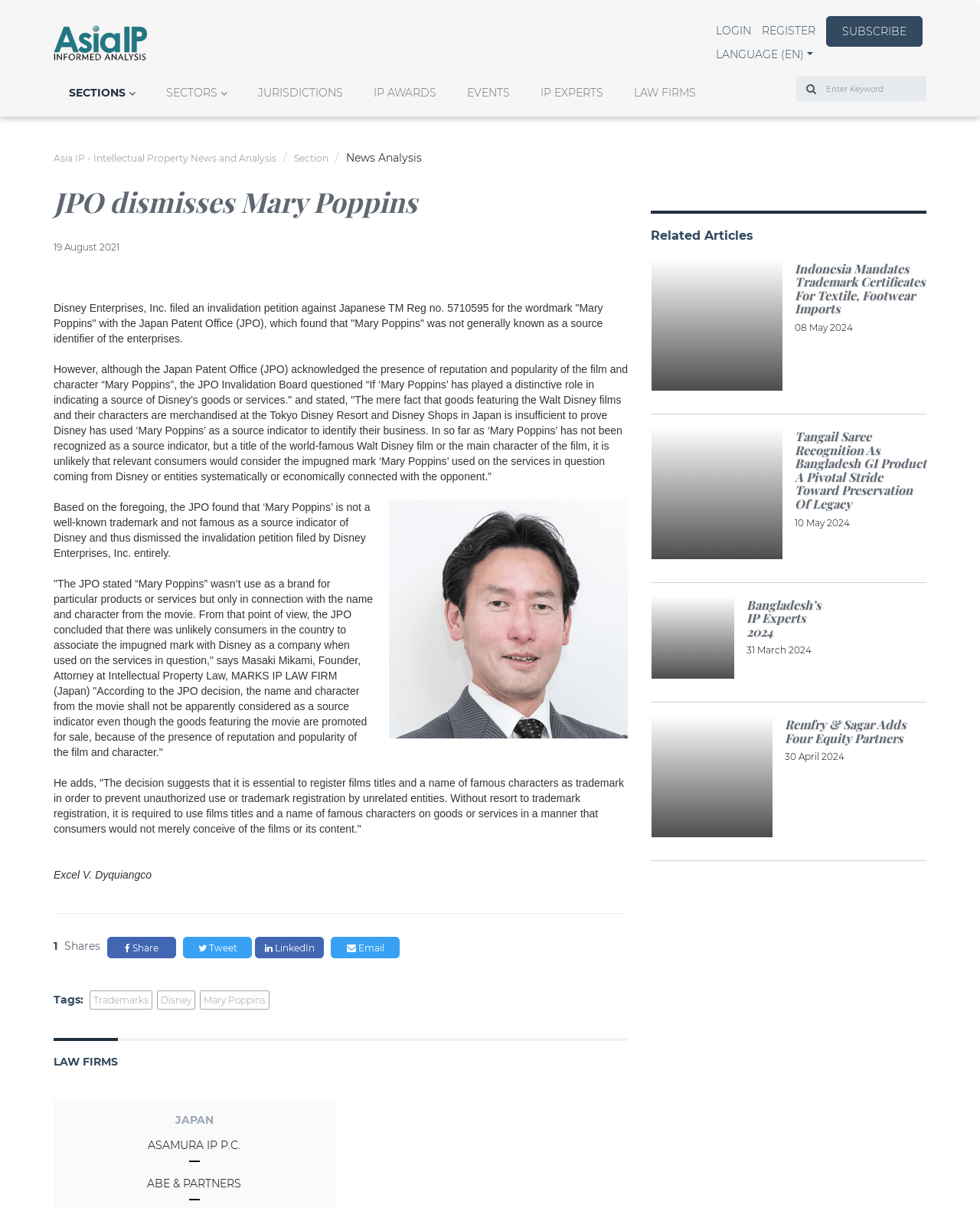Determine the bounding box coordinates of the region to click in order to accomplish the following instruction: "Read more about JPO dismisses Mary Poppins". Provide the coordinates as four float numbers between 0 and 1, specifically [left, top, right, bottom].

[0.055, 0.155, 0.641, 0.18]